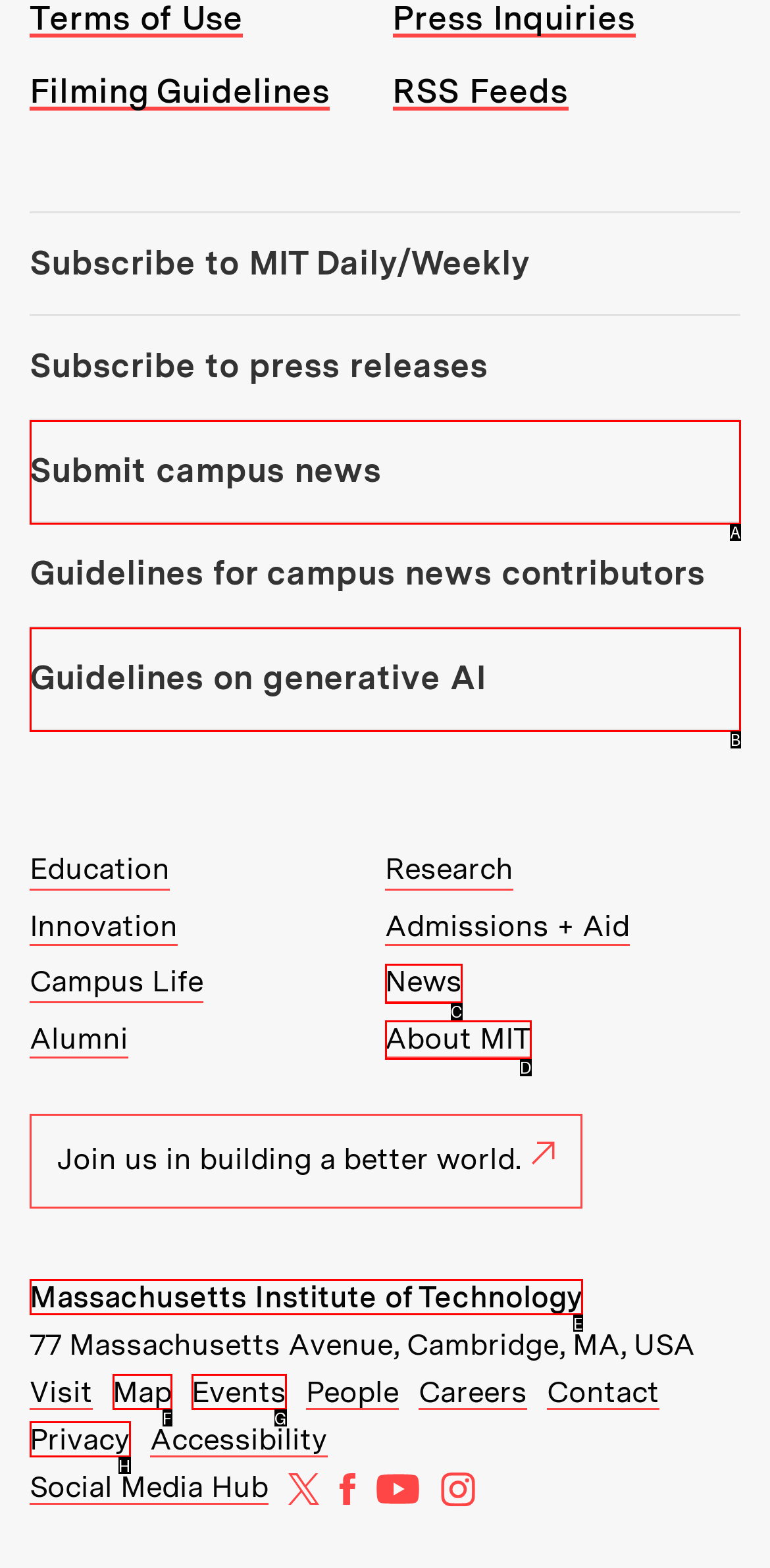Tell me the letter of the correct UI element to click for this instruction: Check the News. Answer with the letter only.

C